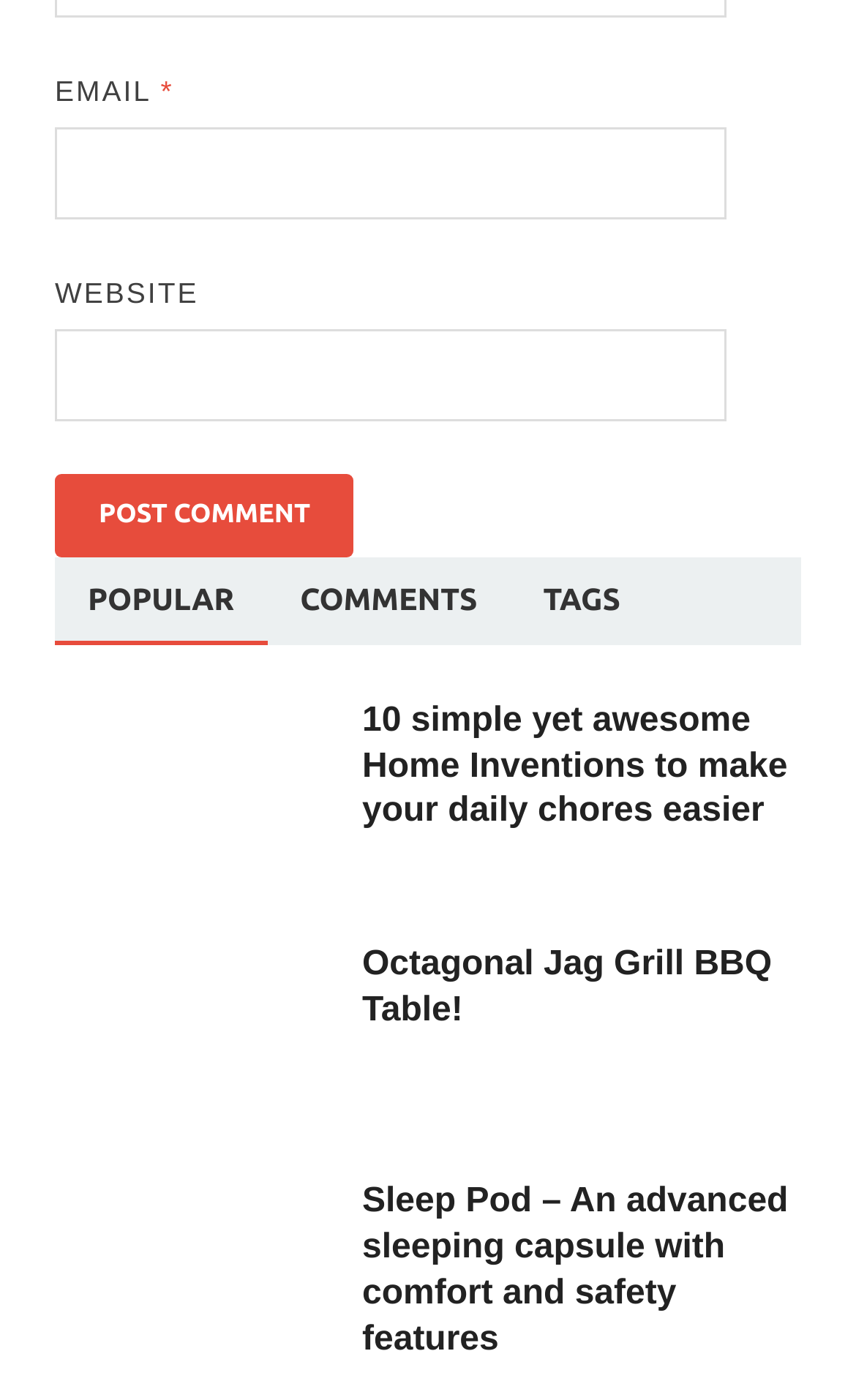Please locate the clickable area by providing the bounding box coordinates to follow this instruction: "Click on the link '10 simple yet awesome Home Inventions to make your daily chores easier'".

[0.064, 0.504, 0.385, 0.531]